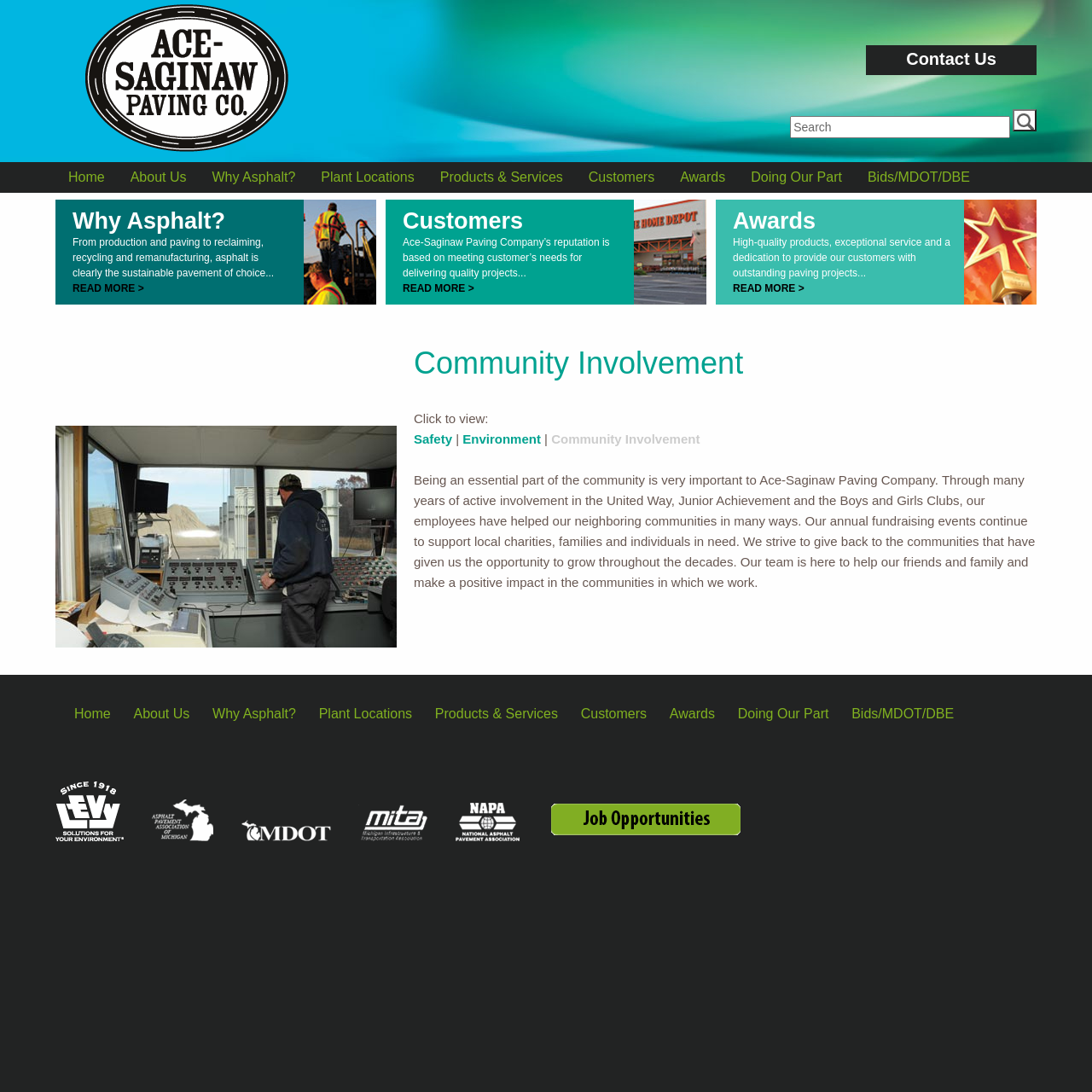Please identify the bounding box coordinates of the element that needs to be clicked to execute the following command: "Search". Provide the bounding box using four float numbers between 0 and 1, formatted as [left, top, right, bottom].

[0.727, 0.11, 0.761, 0.123]